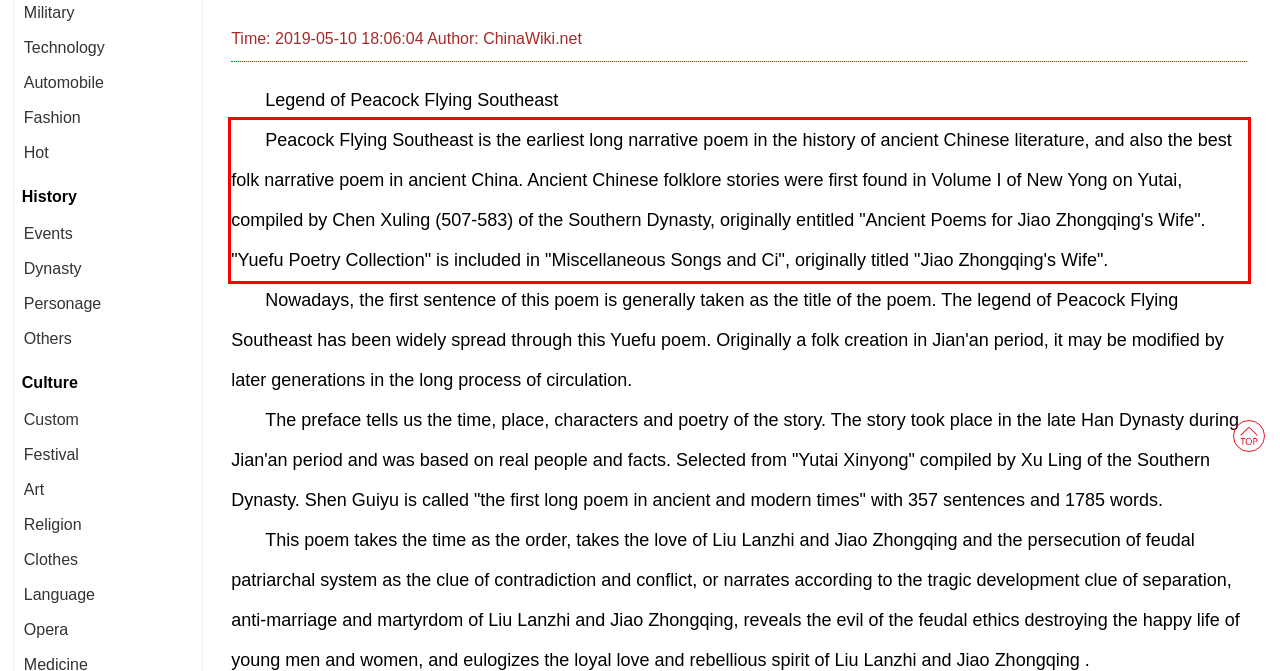Please identify and extract the text from the UI element that is surrounded by a red bounding box in the provided webpage screenshot.

Peacock Flying Southeast is the earliest long narrative poem in the history of ancient Chinese literature, and also the best folk narrative poem in ancient China. Ancient Chinese folklore stories were first found in Volume I of New Yong on Yutai, compiled by Chen Xuling (507-583) of the Southern Dynasty, originally entitled "Ancient Poems for Jiao Zhongqing's Wife". "Yuefu Poetry Collection" is included in "Miscellaneous Songs and Ci", originally titled "Jiao Zhongqing's Wife".